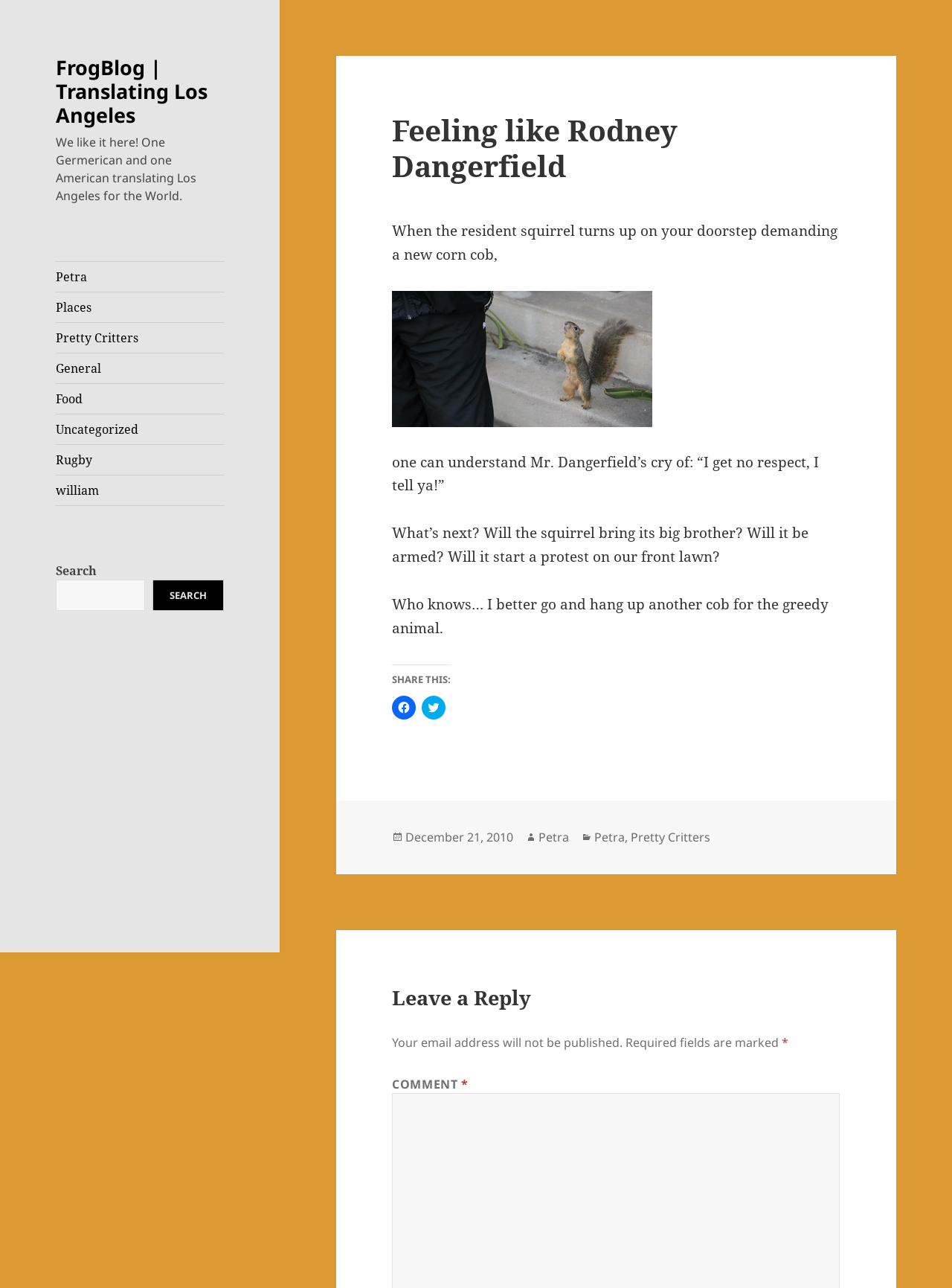Determine the primary headline of the webpage.

Feeling like Rodney Dangerfield